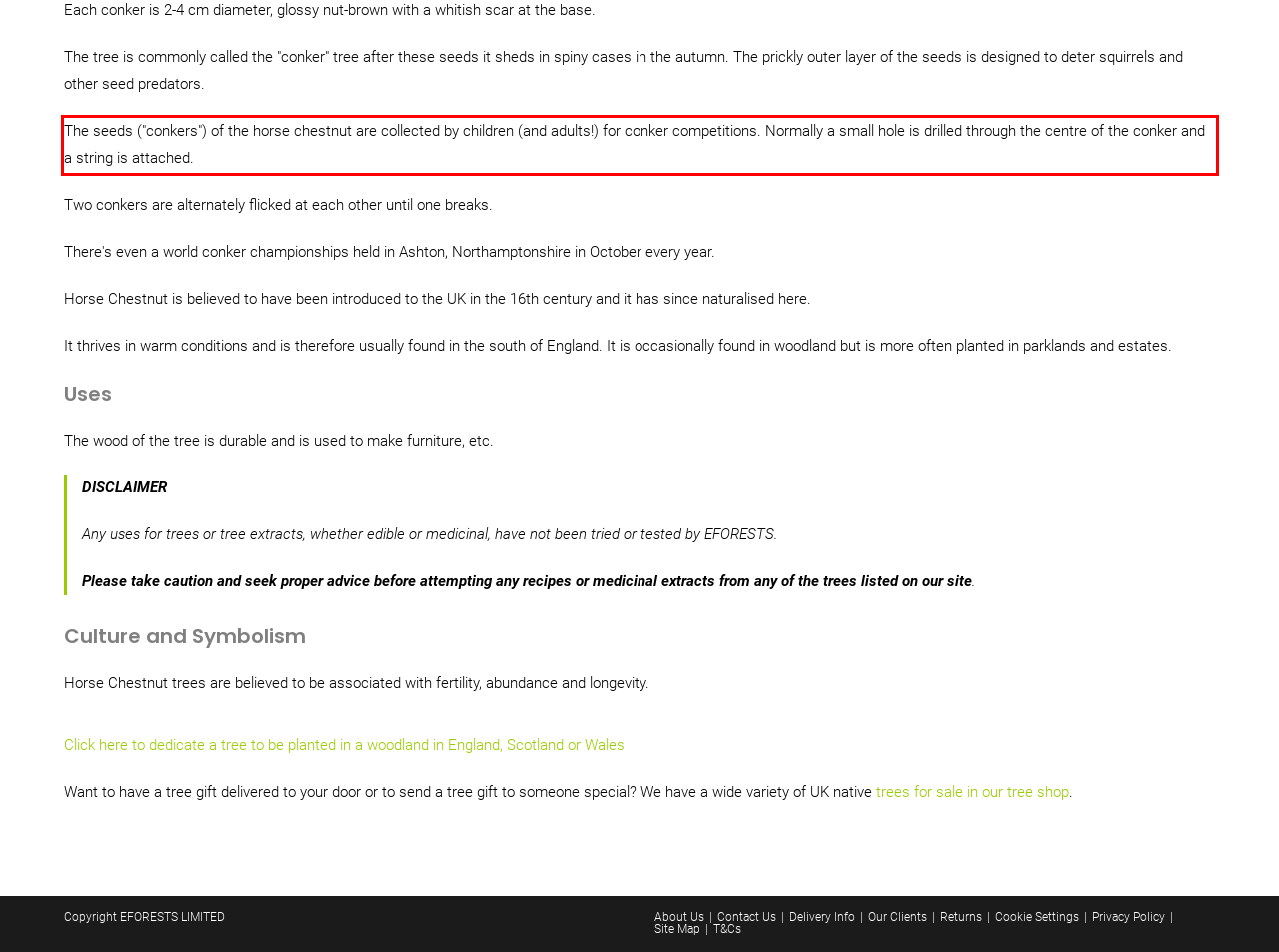By examining the provided screenshot of a webpage, recognize the text within the red bounding box and generate its text content.

The seeds ("conkers") of the horse chestnut are collected by children (and adults!) for conker competitions. Normally a small hole is drilled through the centre of the conker and a string is attached.